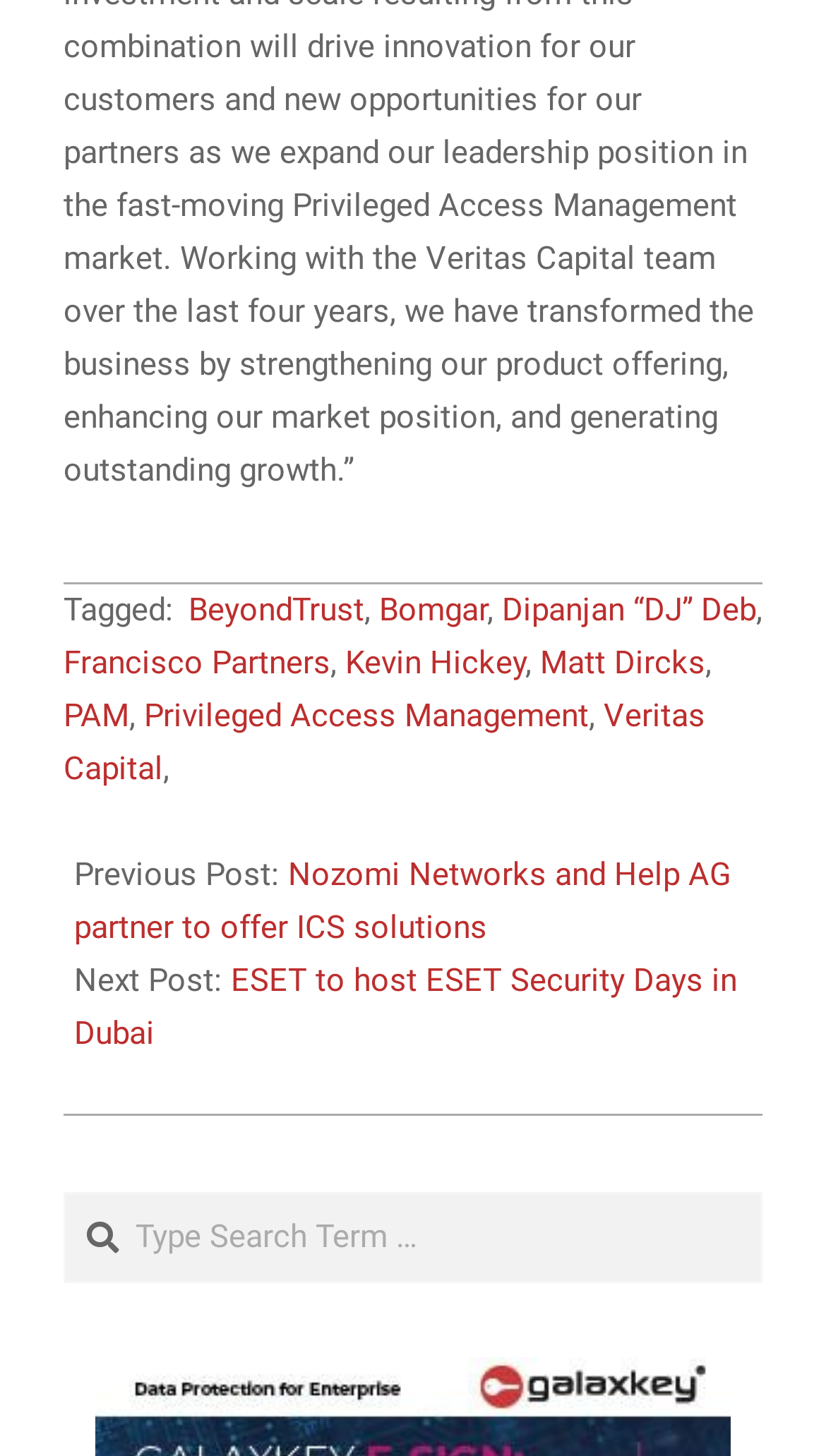Indicate the bounding box coordinates of the element that must be clicked to execute the instruction: "Learn about Rigpa". The coordinates should be given as four float numbers between 0 and 1, i.e., [left, top, right, bottom].

None